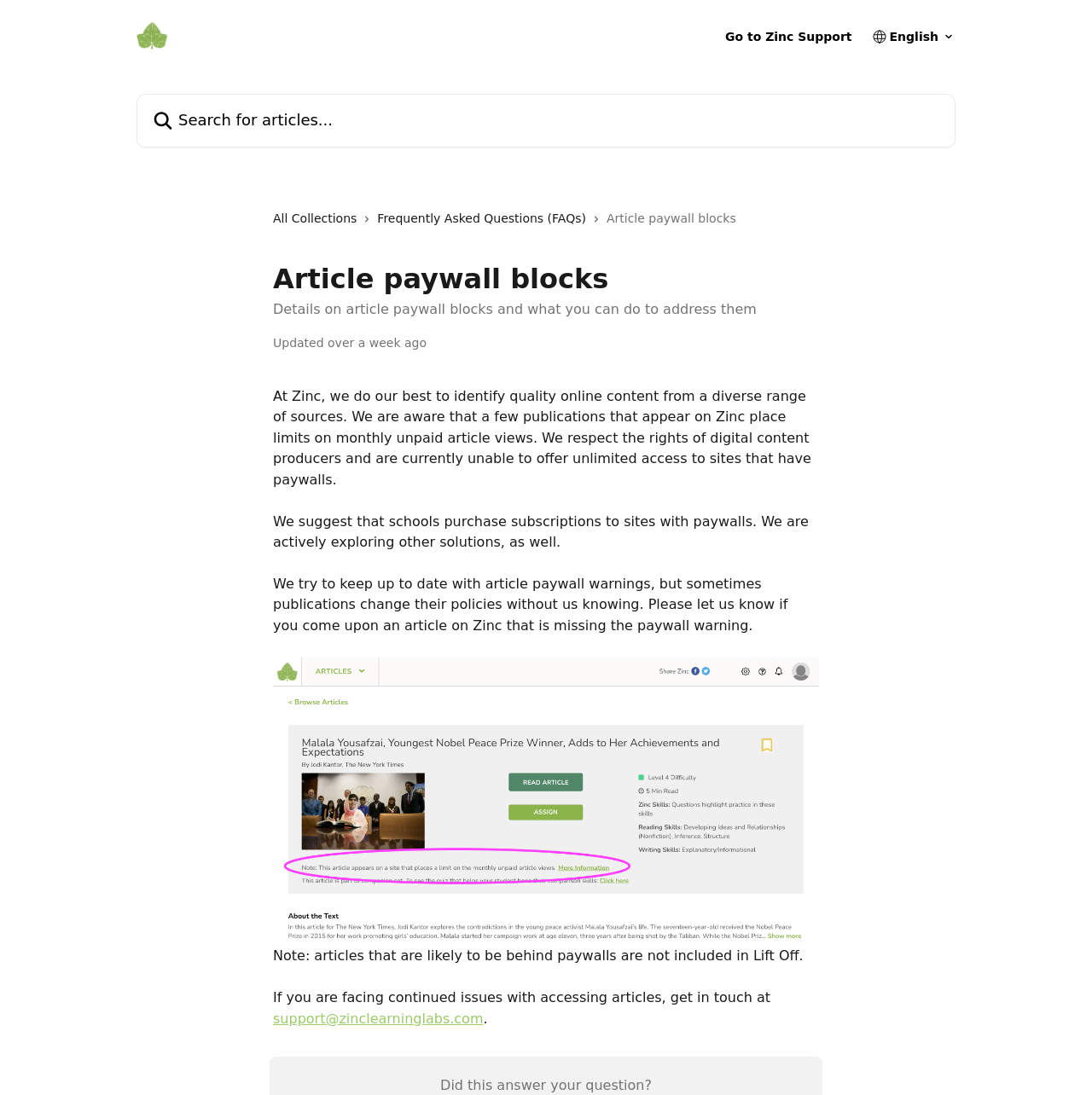Provide a short answer using a single word or phrase for the following question: 
What is the name of the help center?

Zinc Reading Labs Help Center